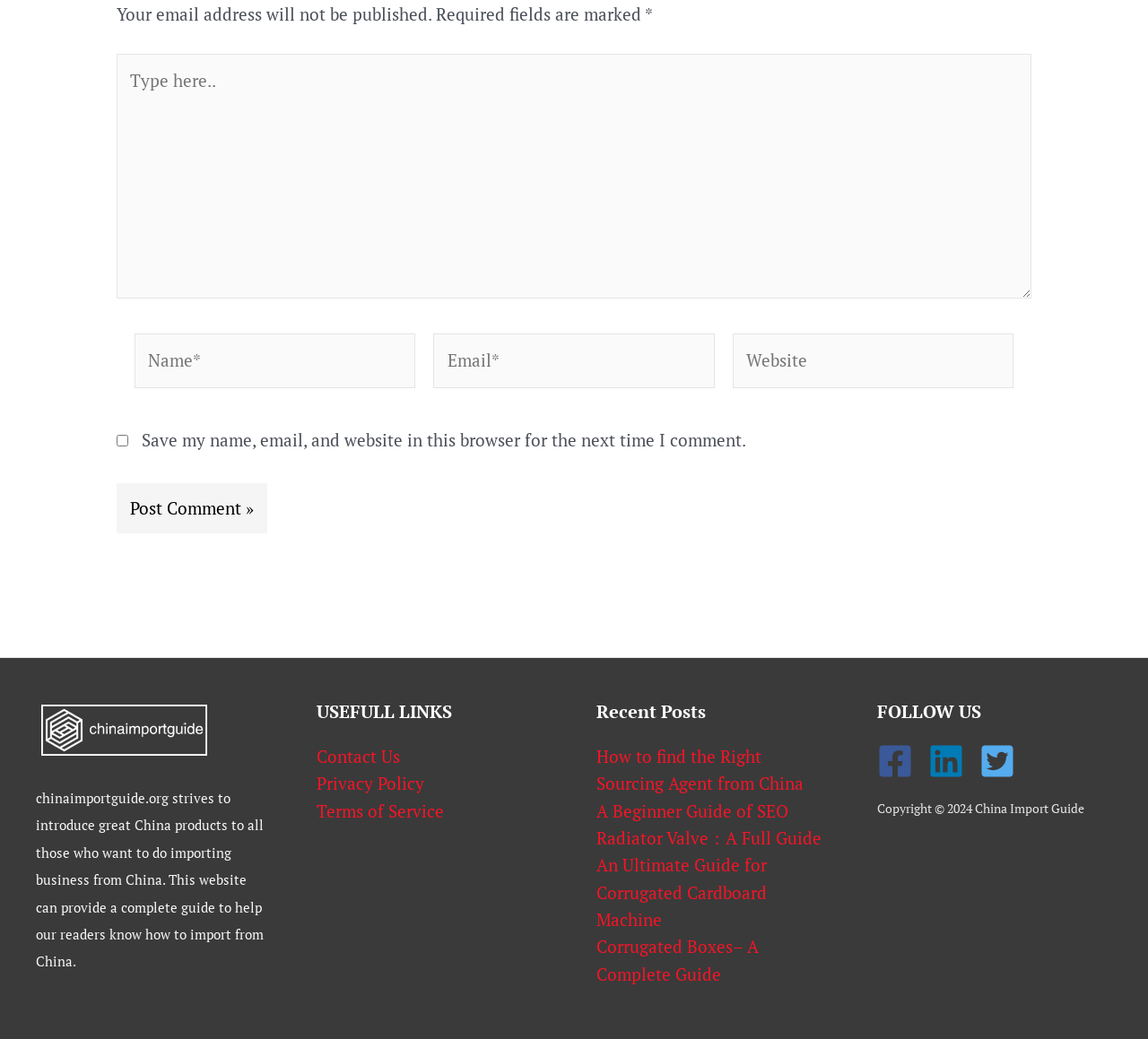Please identify the bounding box coordinates of the element I need to click to follow this instruction: "Type your email address".

[0.378, 0.321, 0.622, 0.373]